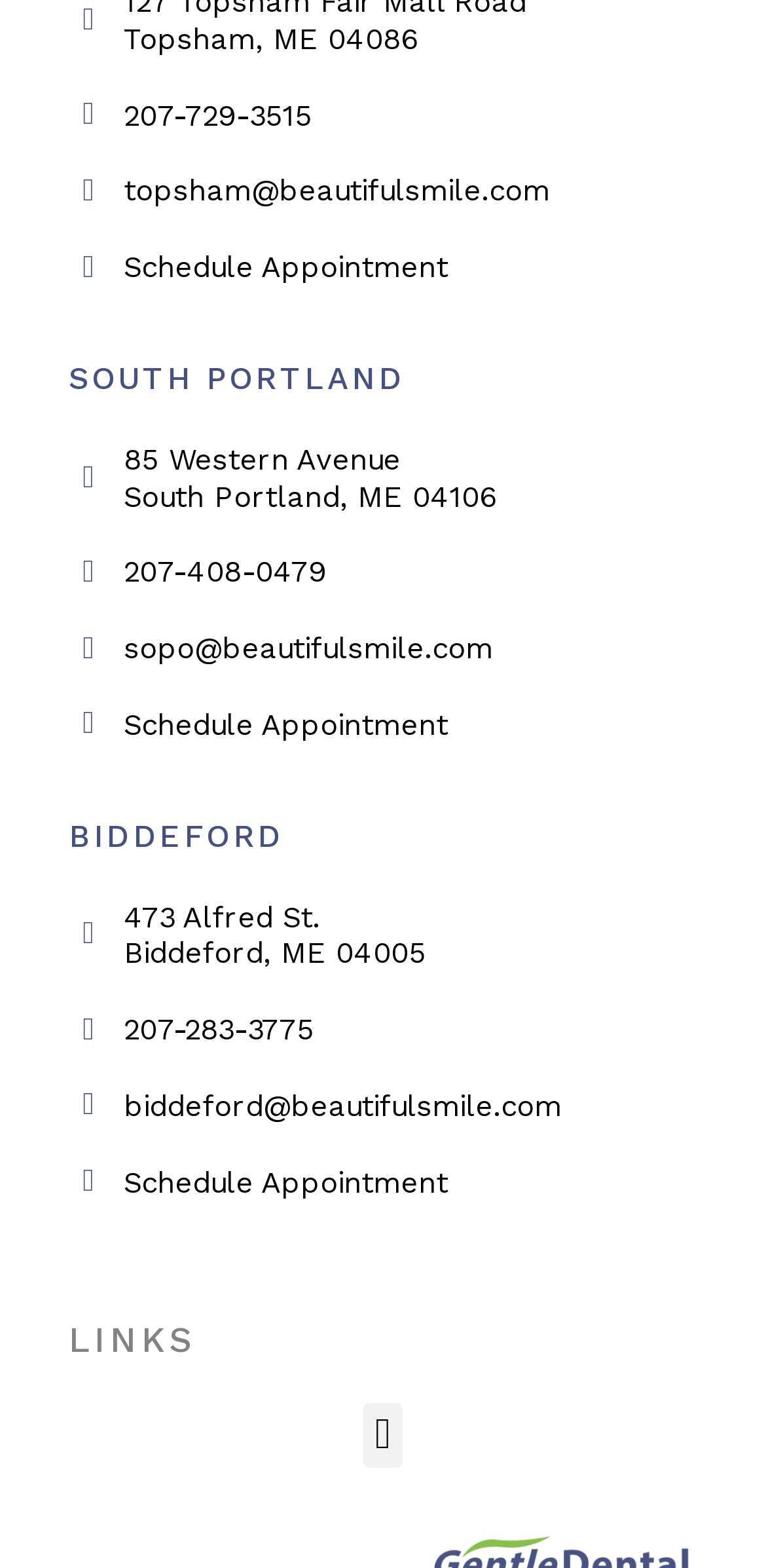Find the bounding box coordinates of the element I should click to carry out the following instruction: "Click the Schedule Appointment link".

[0.09, 0.159, 0.91, 0.183]